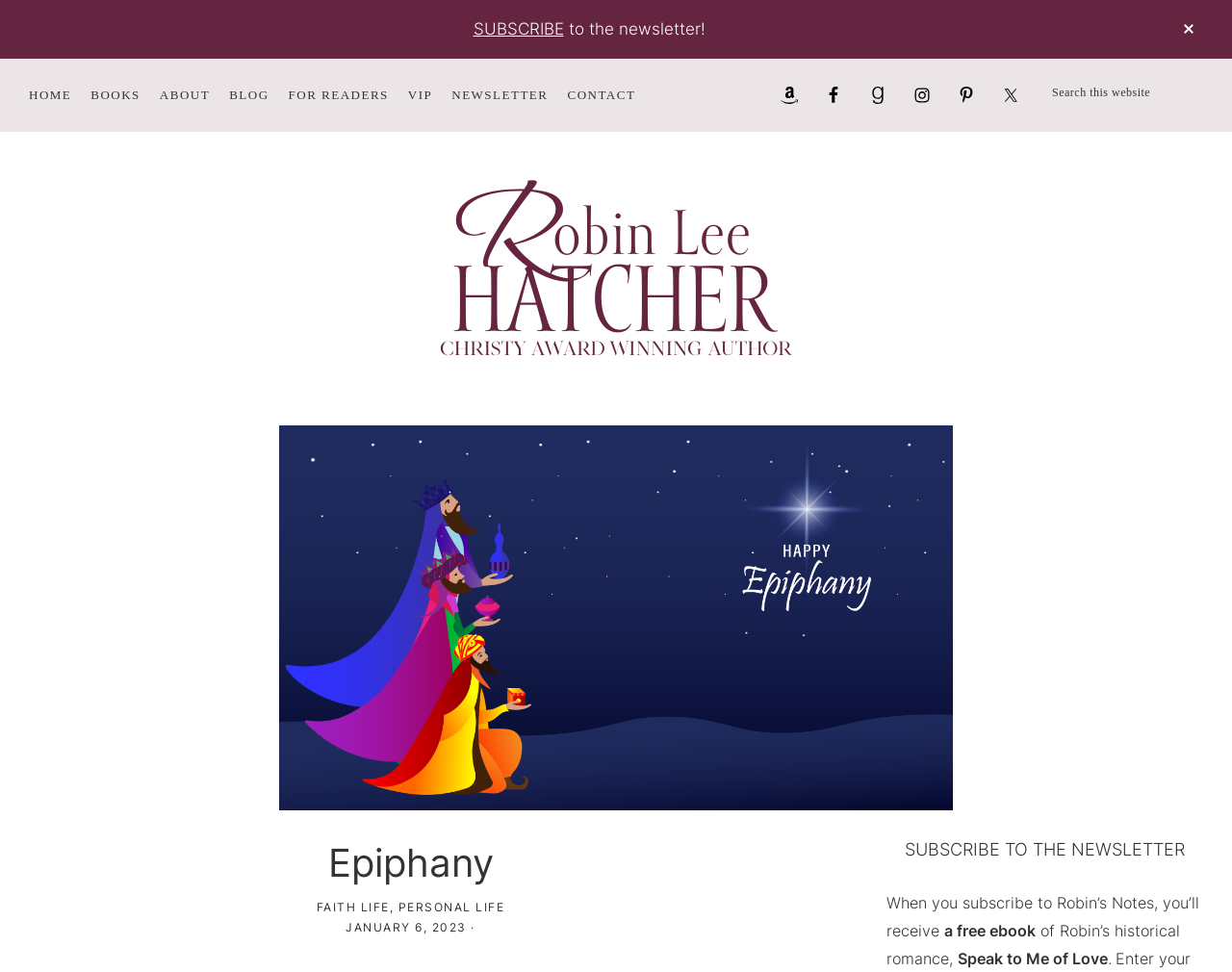Find the bounding box coordinates of the area to click in order to follow the instruction: "Subscribe to the newsletter".

[0.384, 0.02, 0.457, 0.04]